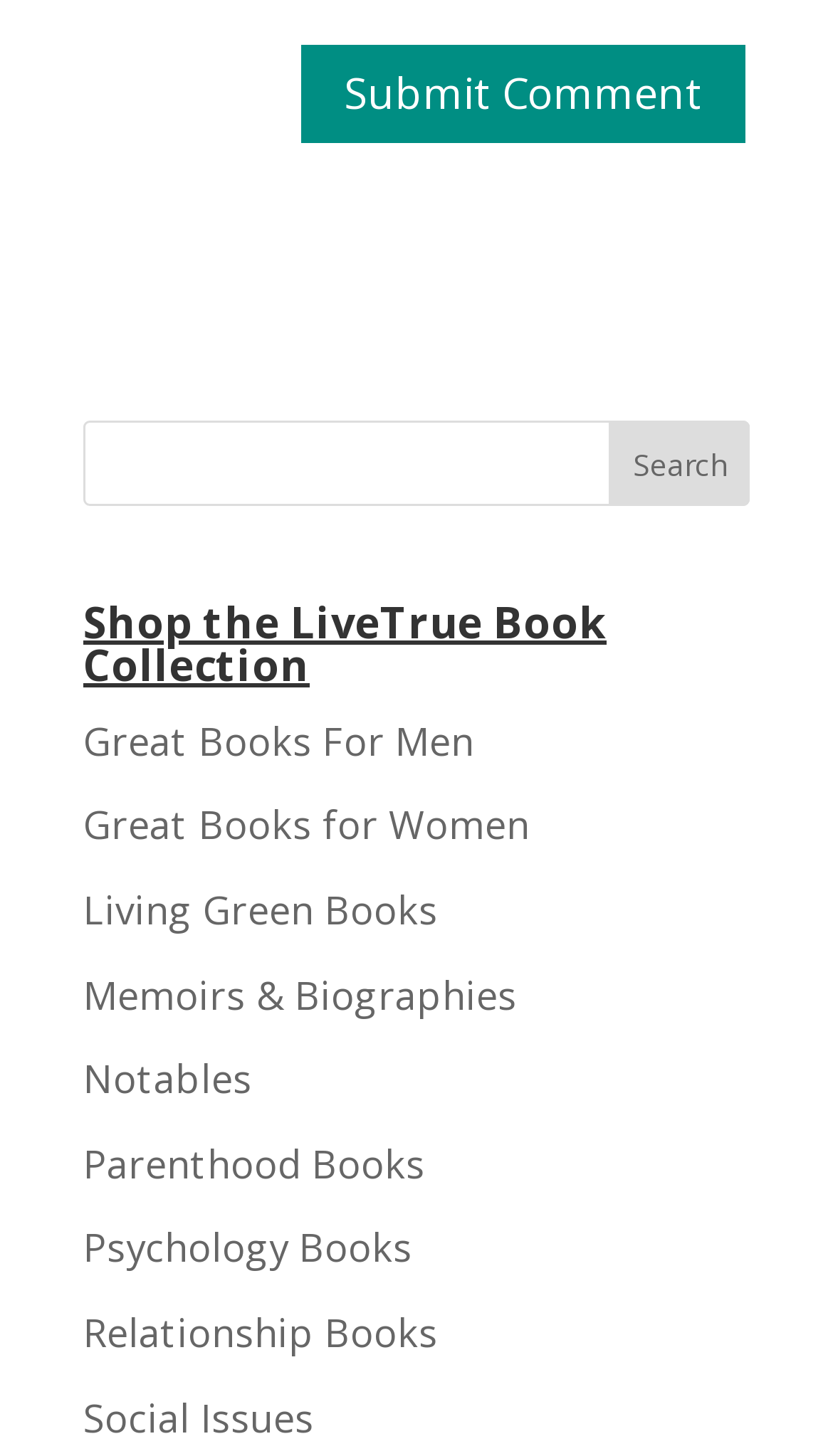Give a one-word or one-phrase response to the question:
Is there a search function on this webpage?

Yes